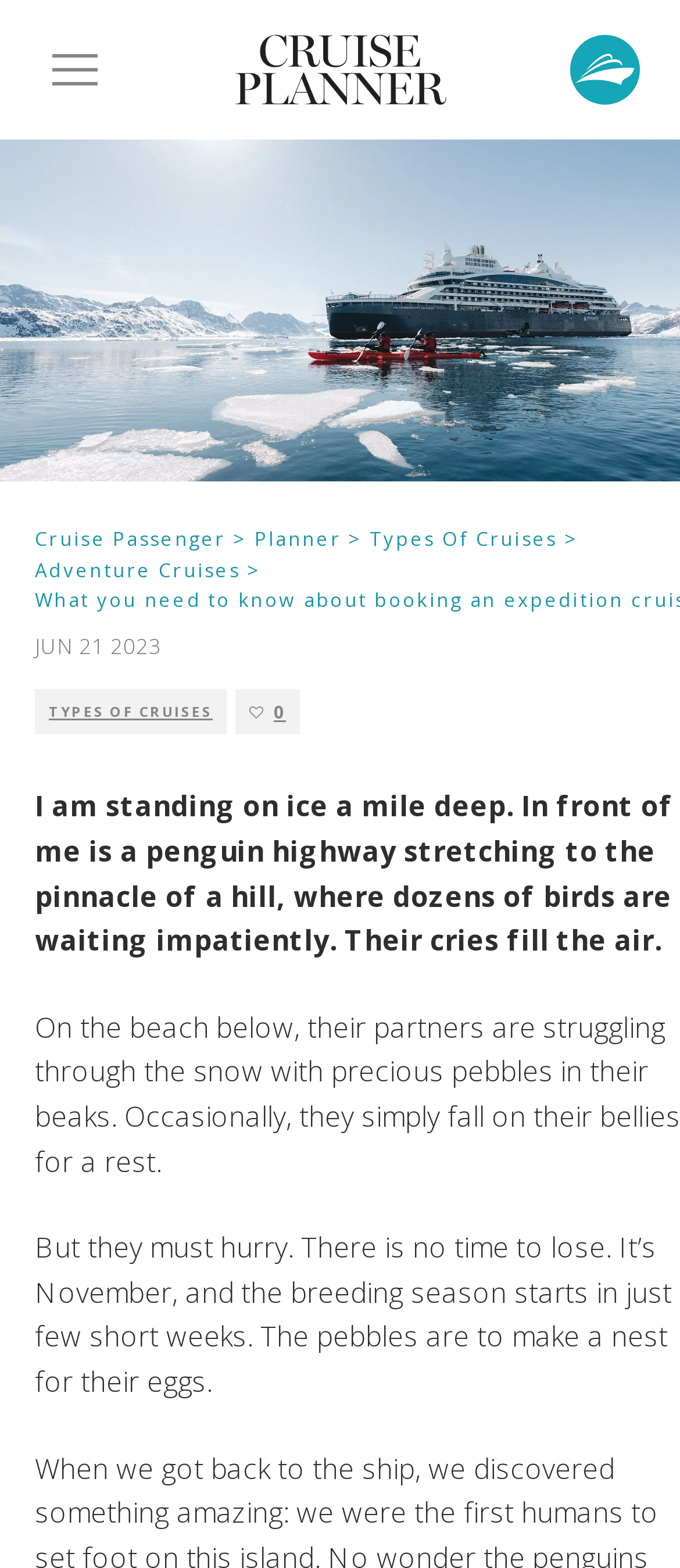Provide a one-word or short-phrase answer to the question:
What is the logo of Cruise Passenger Planner?

Cruise Passenger Planner Logo